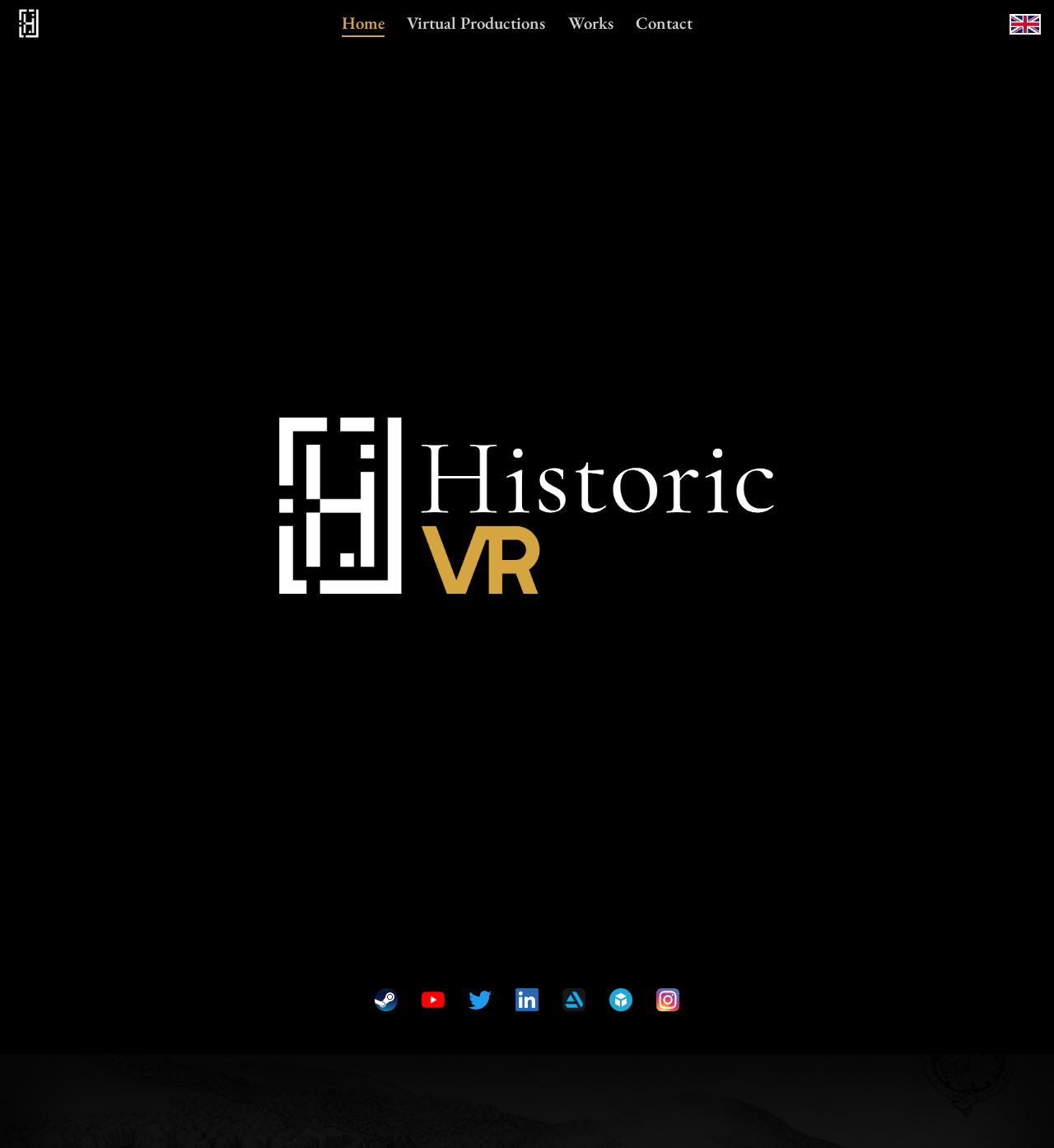Please identify the bounding box coordinates of the area that needs to be clicked to follow this instruction: "Click the flag button".

[0.958, 0.011, 0.988, 0.03]